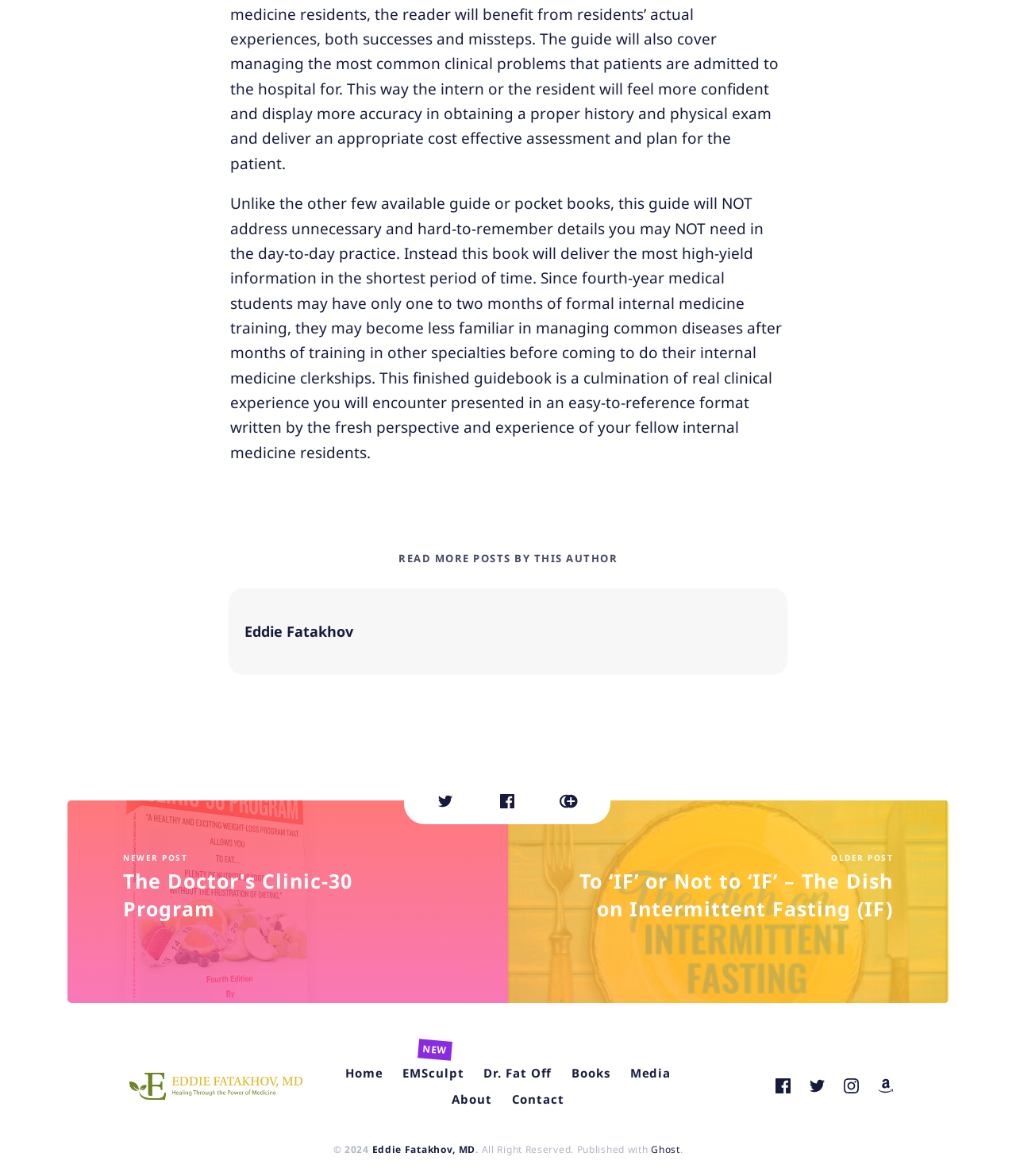Locate the bounding box coordinates of the clickable region necessary to complete the following instruction: "Copy the link to the guide to residency". Provide the coordinates in the format of four float numbers between 0 and 1, i.e., [left, top, right, bottom].

[0.407, 0.644, 0.569, 0.66]